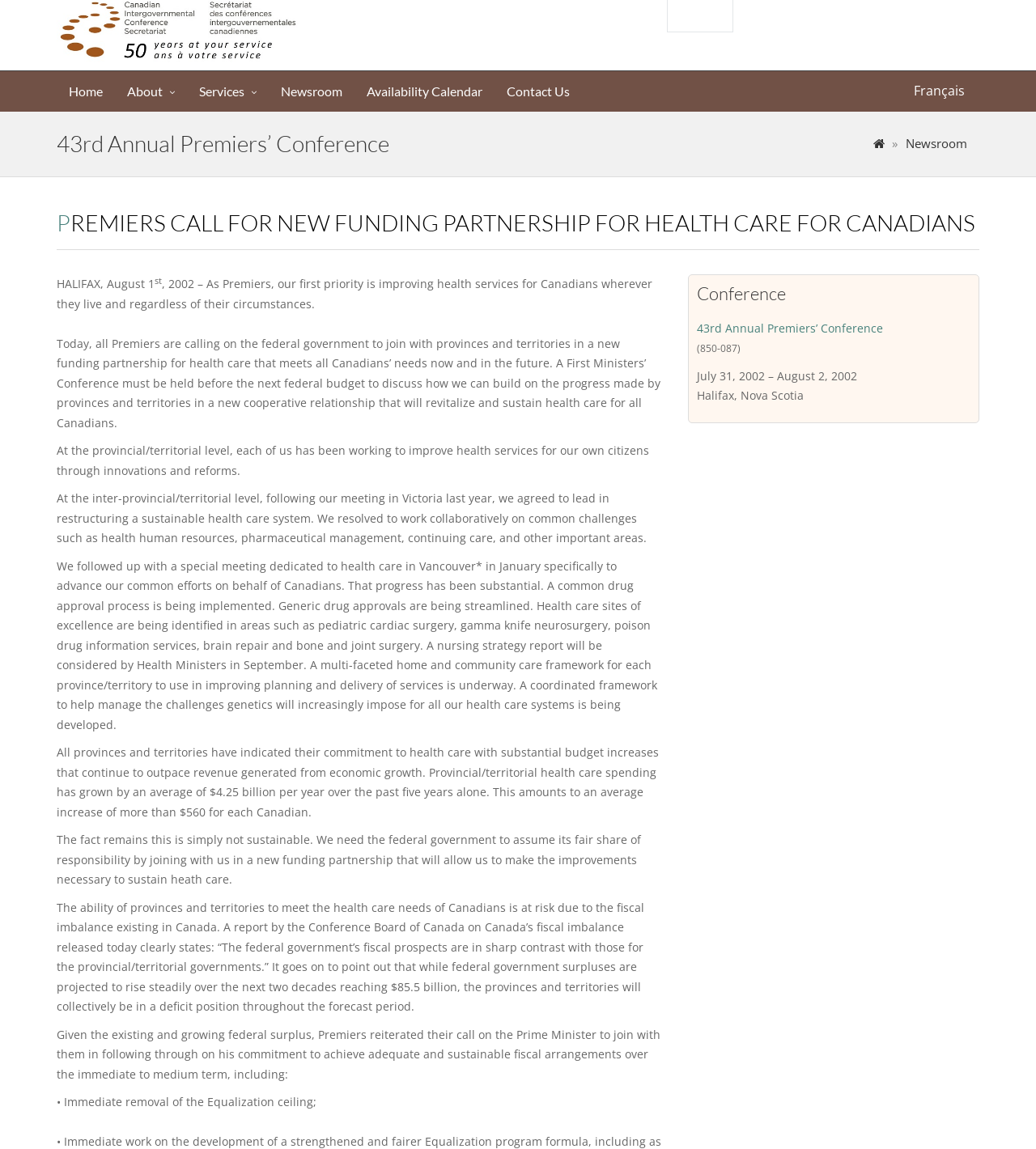What is the position of the link 'Français'?
Refer to the image and provide a detailed answer to the question.

The link 'Français' is located at the top right of the webpage, with a bounding box coordinate of [0.874, 0.068, 0.939, 0.089], indicating its position on the webpage.